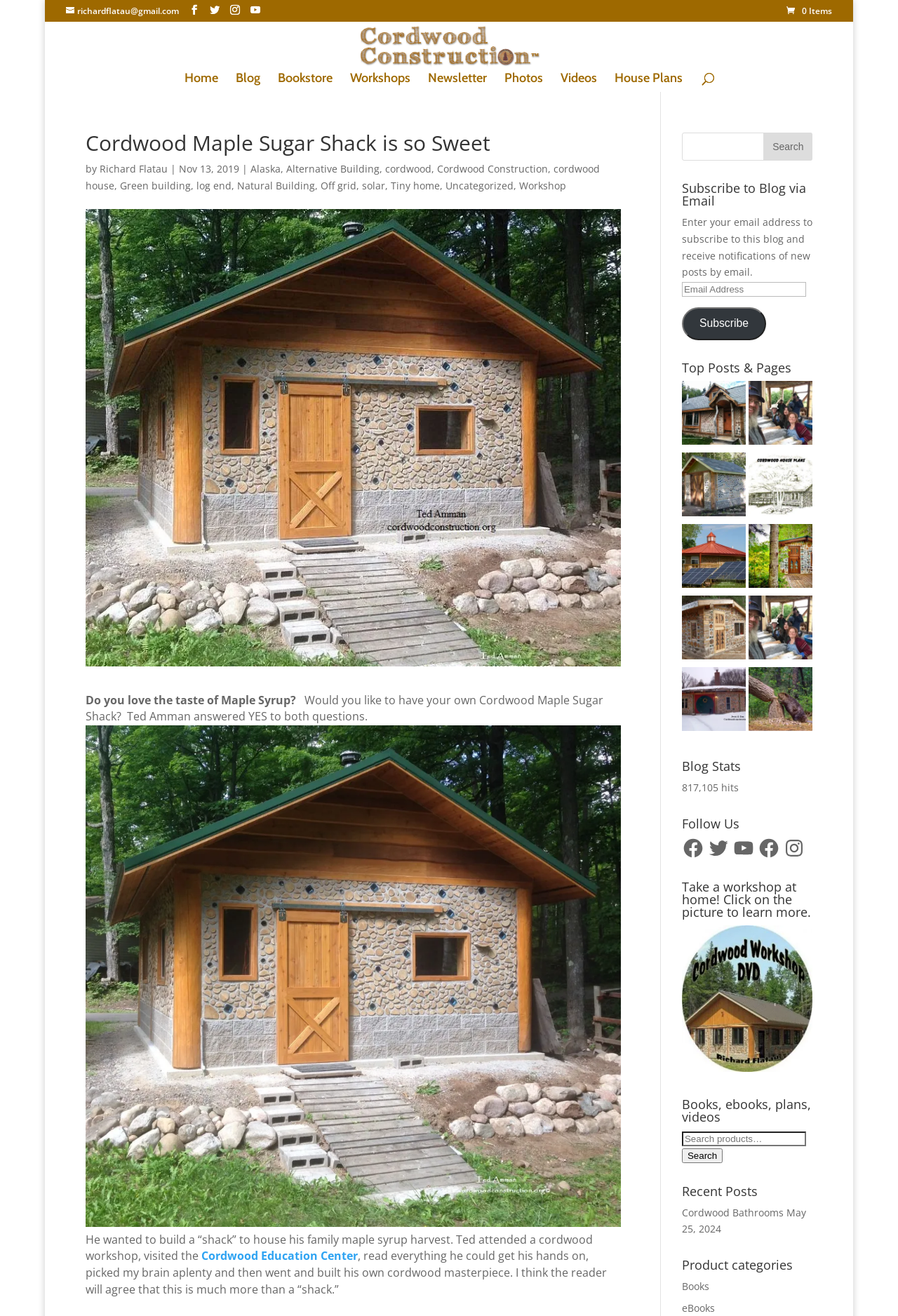What is the author's name?
Ensure your answer is thorough and detailed.

I found the author's name by looking at the link 'Richard Flatau' which is preceded by the text 'by' and is likely to be the author's name.